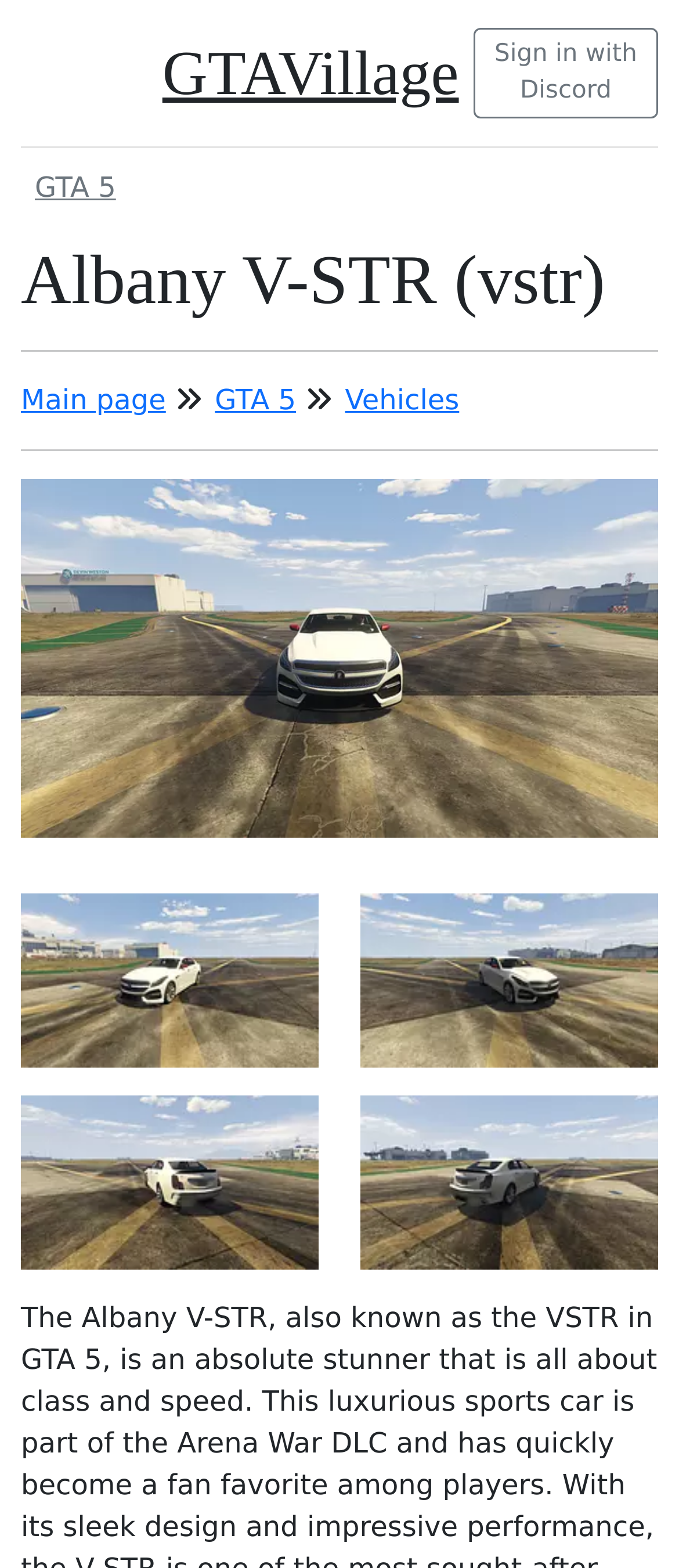Can you show the bounding box coordinates of the region to click on to complete the task described in the instruction: "Go to the Main page"?

[0.031, 0.244, 0.244, 0.265]